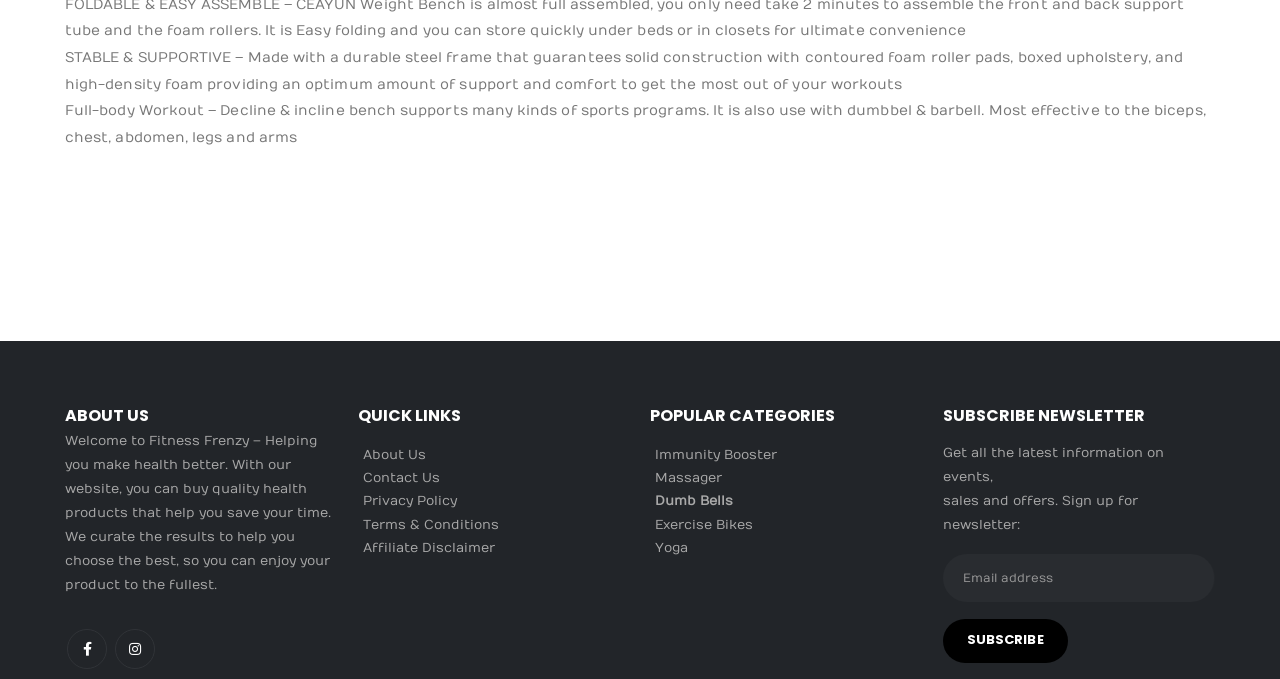What is the purpose of the website?
Please provide an in-depth and detailed response to the question.

The website has a section 'Welcome to Fitness Frenzy – Helping you make health better. With our website, you can buy quality health products that help you save your time.' which suggests that the purpose of the website is to sell health products.